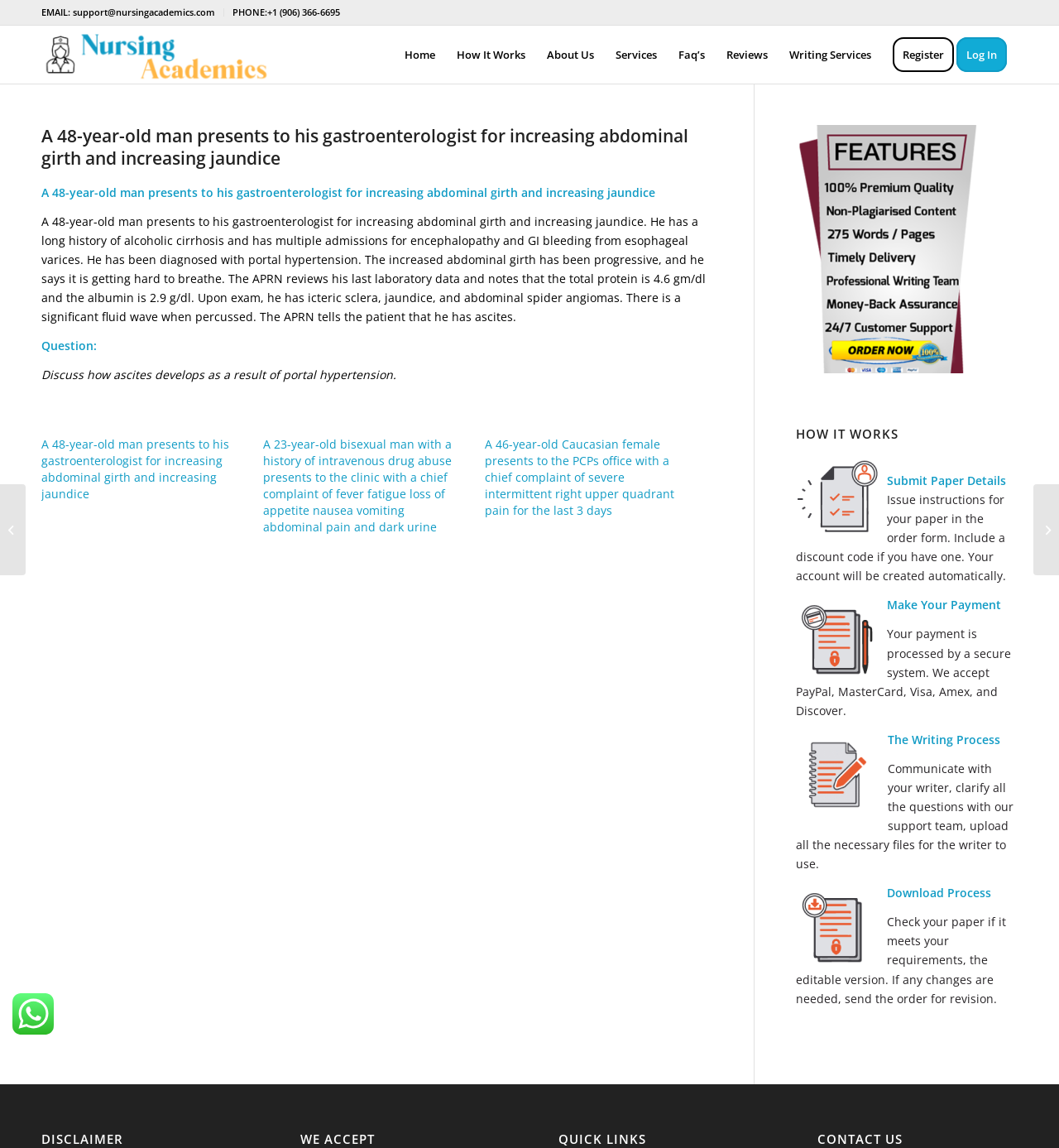Determine the bounding box coordinates of the clickable area required to perform the following instruction: "Click the 'How It Works' menu item". The coordinates should be represented as four float numbers between 0 and 1: [left, top, right, bottom].

[0.421, 0.022, 0.506, 0.073]